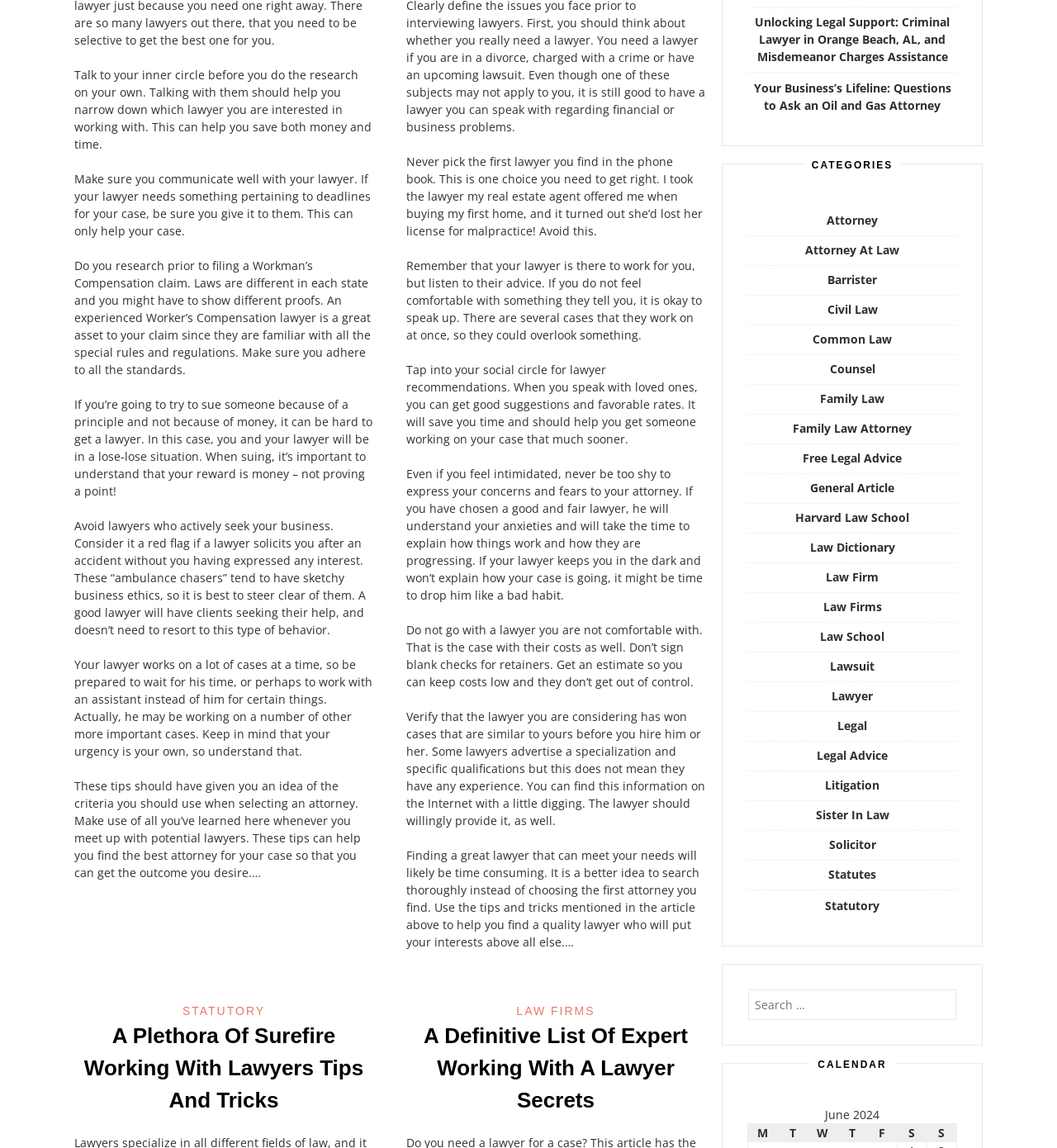What should you do before researching a lawyer on your own?
Answer the question with detailed information derived from the image.

According to the webpage, it is recommended to talk to your inner circle before researching a lawyer on your own. This can help you narrow down which lawyer you are interested in working with and save both money and time.